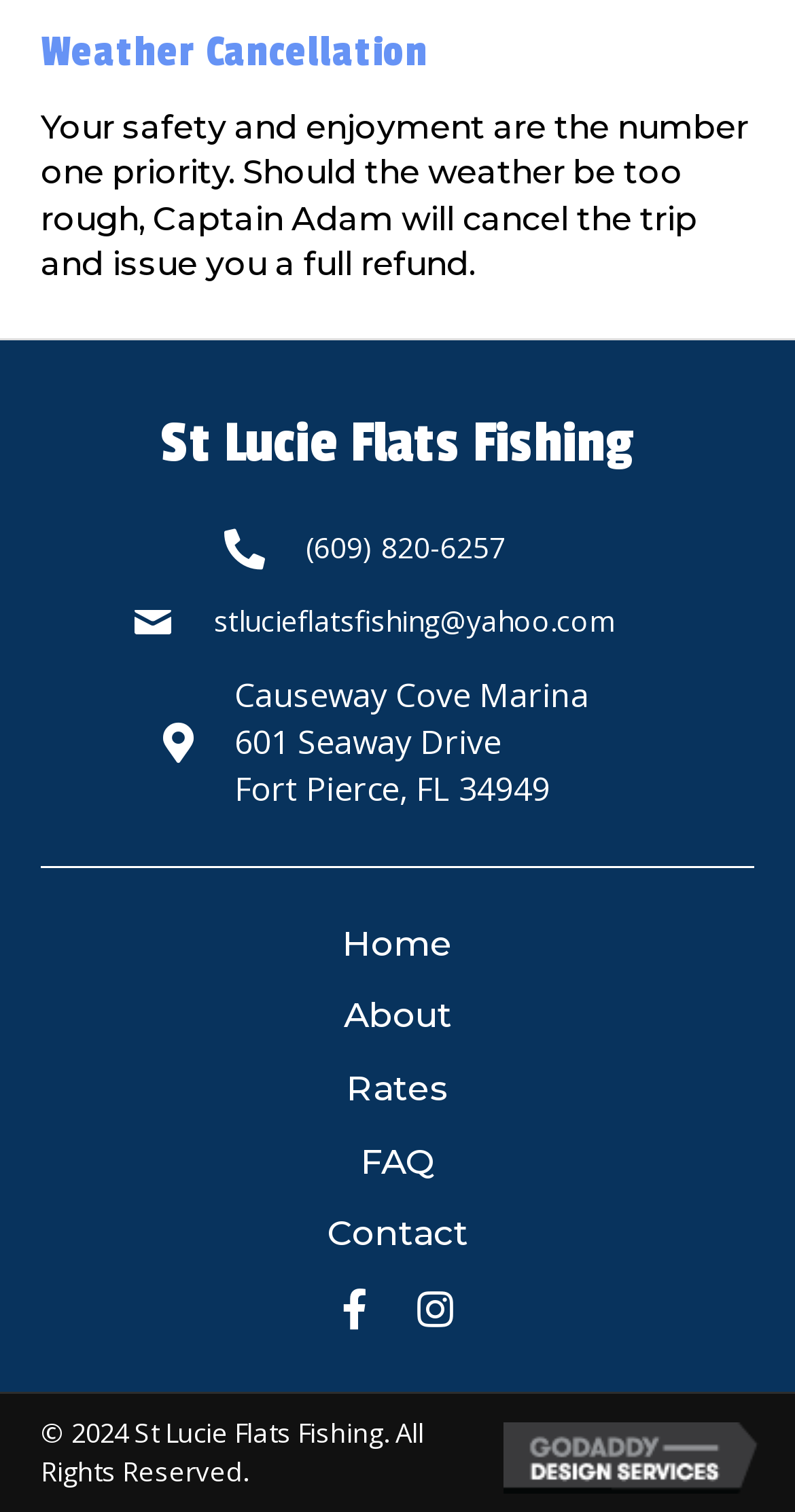Please provide a detailed answer to the question below by examining the image:
What is the copyright year of St Lucie Flats Fishing?

The copyright year is mentioned in the StaticText element with the text '© 2024 St Lucie Flats Fishing. All Rights Reserved.' at the bottom of the webpage.